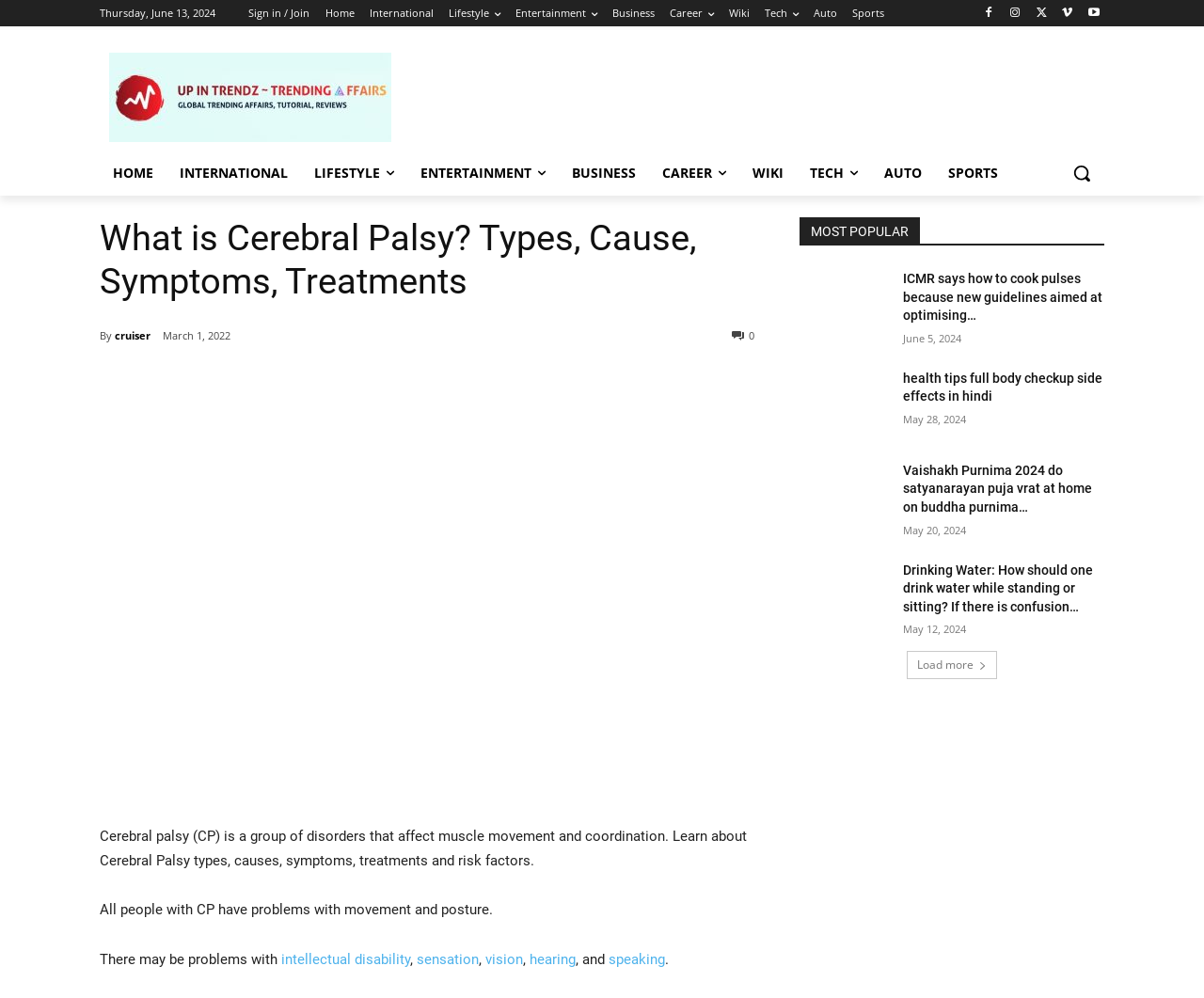Using the information in the image, give a comprehensive answer to the question: 
What is the category of the article 'Vaishakh Purnima 2024 do satyanarayan puja vrat at home on buddha purnima…'?

The article 'Vaishakh Purnima 2024 do satyanarayan puja vrat at home on buddha purnima…' is categorized under Lifestyle, as it is listed under the 'LIFESTYLE' link in the navigation menu.